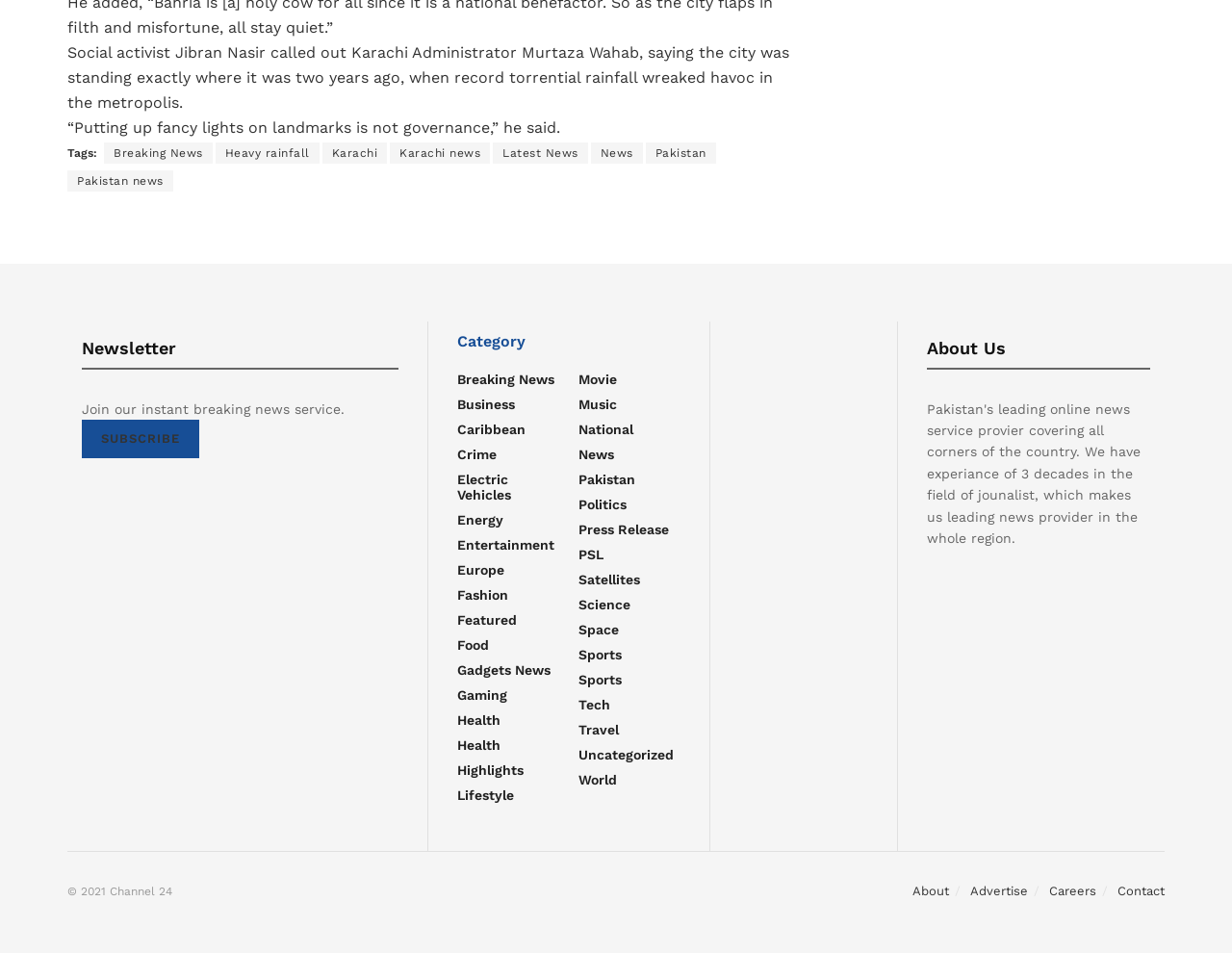Determine the bounding box coordinates of the region to click in order to accomplish the following instruction: "Read more about Breaking News". Provide the coordinates as four float numbers between 0 and 1, specifically [left, top, right, bottom].

[0.084, 0.149, 0.172, 0.171]